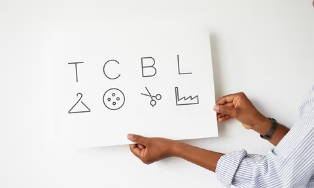Please answer the following question using a single word or phrase: 
What is the individual's outfit in the image?

Striped shirt